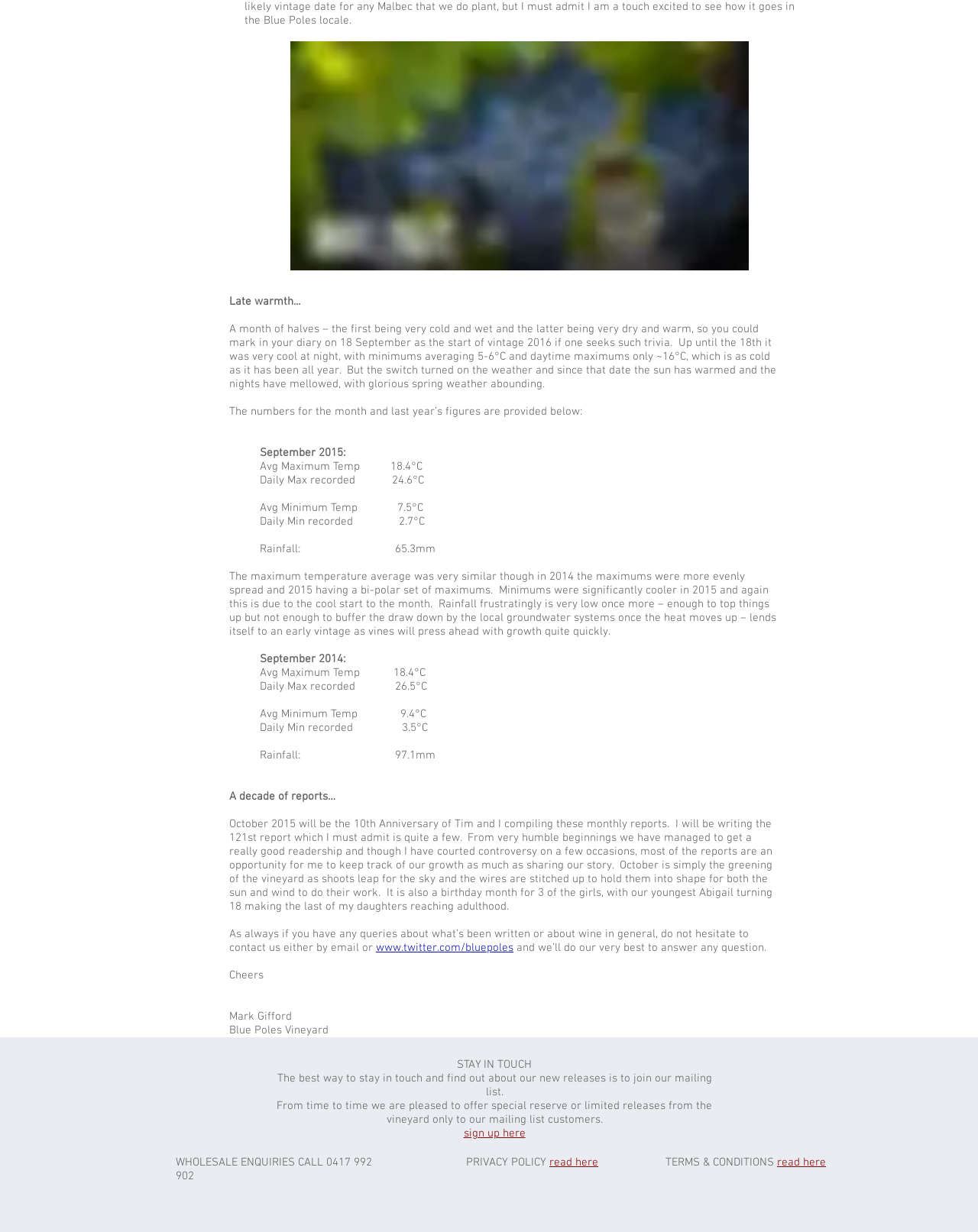Utilize the information from the image to answer the question in detail:
What is the name of the vineyard?

I found the answer by reading the text 'Blue Poles Vineyard' which is located at the bottom of the webpage.